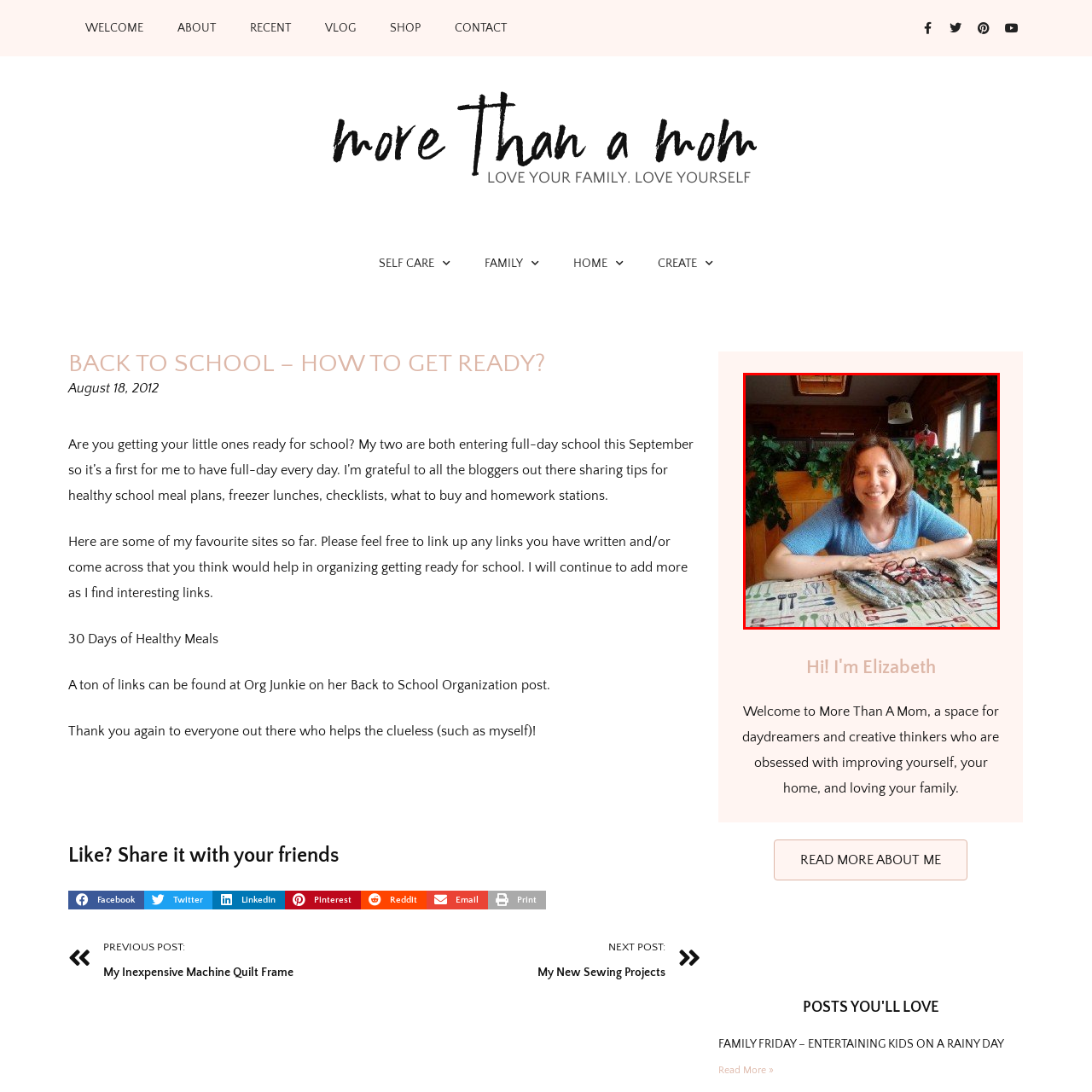Generate an in-depth caption for the image segment highlighted with a red box.

In this inviting image, a woman sits at a table adorned with a playful tablecloth featuring various kitchen utensils, symbolizing a warm and homey atmosphere. She has a friendly smile and is casually dressed in a light blue top, which complements her lively demeanor. The setting is enhanced by the presence of lush green plants in the background, creating a fresh and vibrant feel. This moment captures a sense of warmth and approachability, reflecting her personality as someone who values family and creativity. This image is part of a section titled "About Elizabeth," welcoming visitors to her blog, "More Than A Mom," which focuses on daydreaming, self-improvement, and family life.